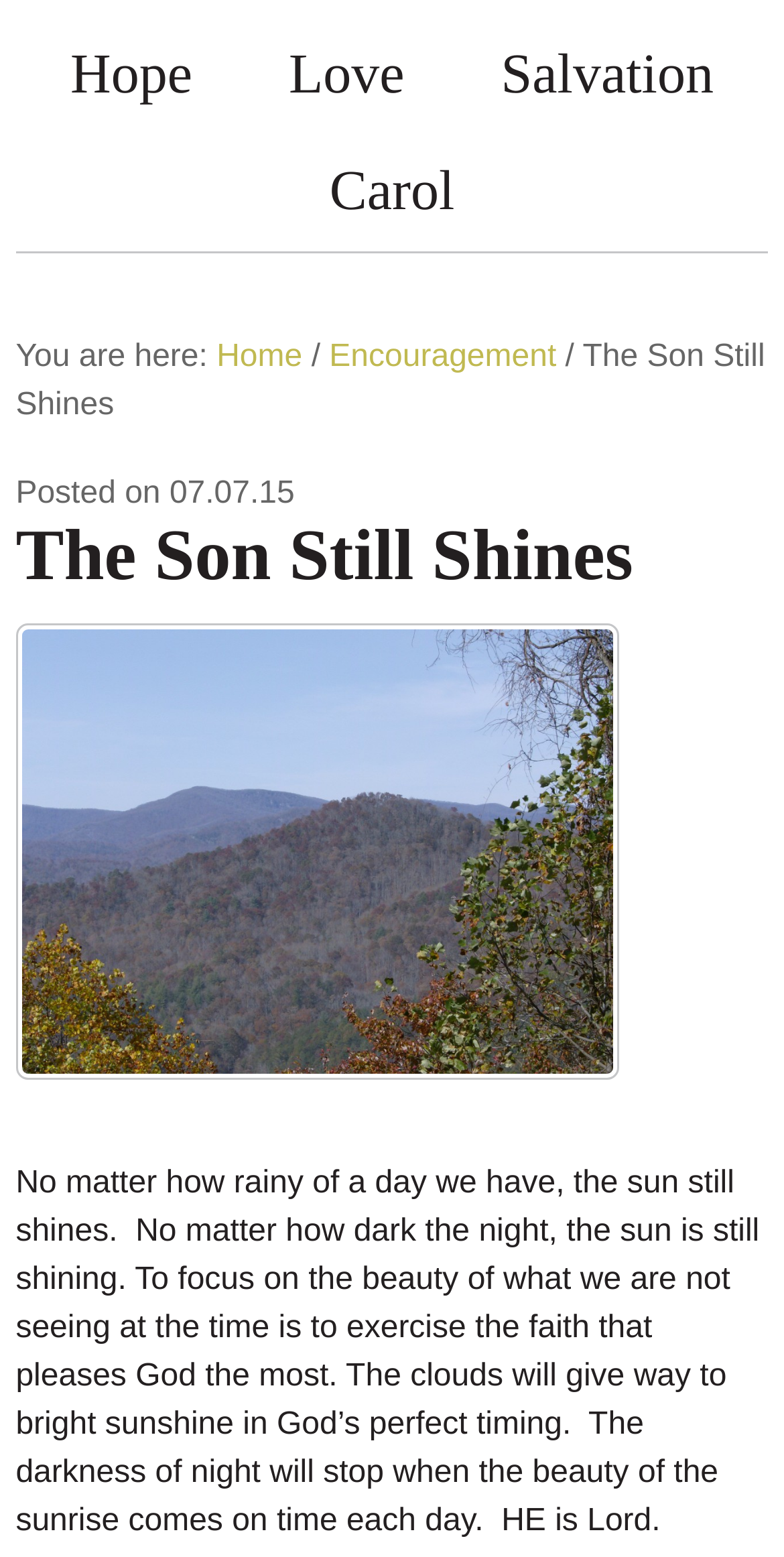Determine the bounding box for the UI element as described: "Home". The coordinates should be represented as four float numbers between 0 and 1, formatted as [left, top, right, bottom].

[0.276, 0.218, 0.386, 0.24]